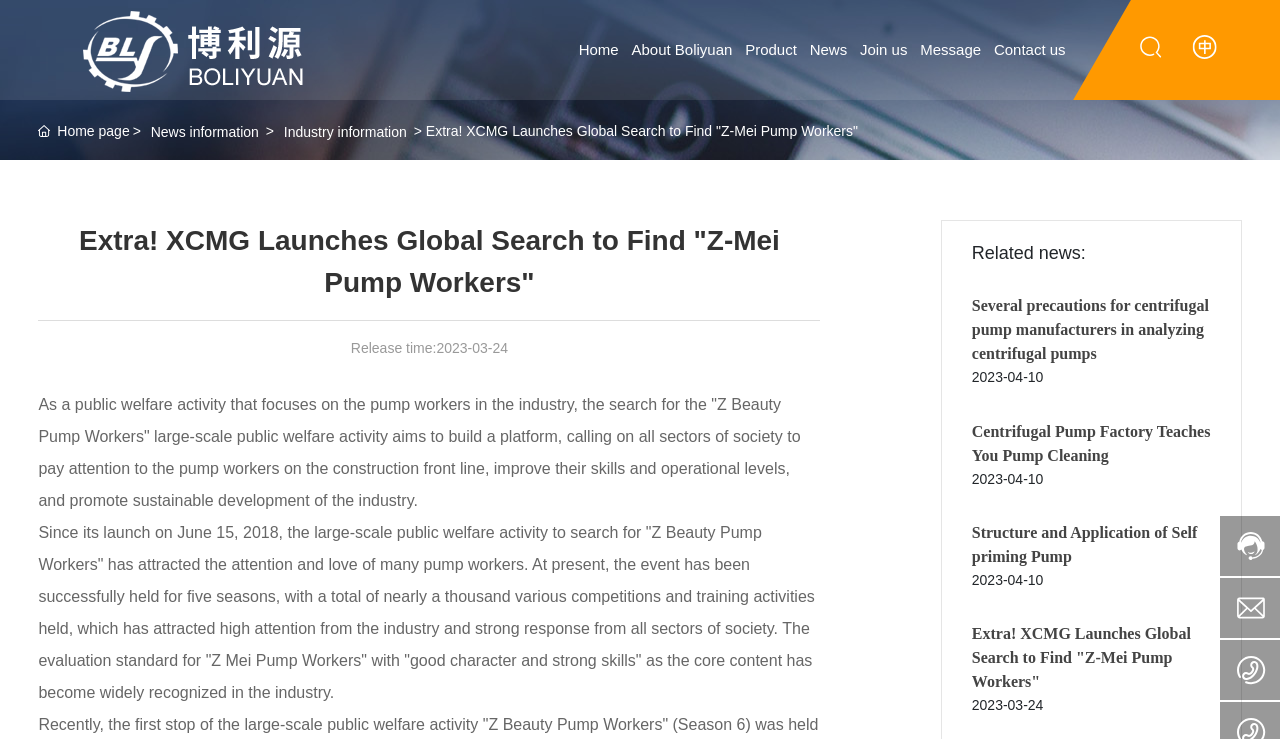What is the purpose of the 'Z Beauty Pump Workers' activity? Refer to the image and provide a one-word or short phrase answer.

To improve pump workers' skills